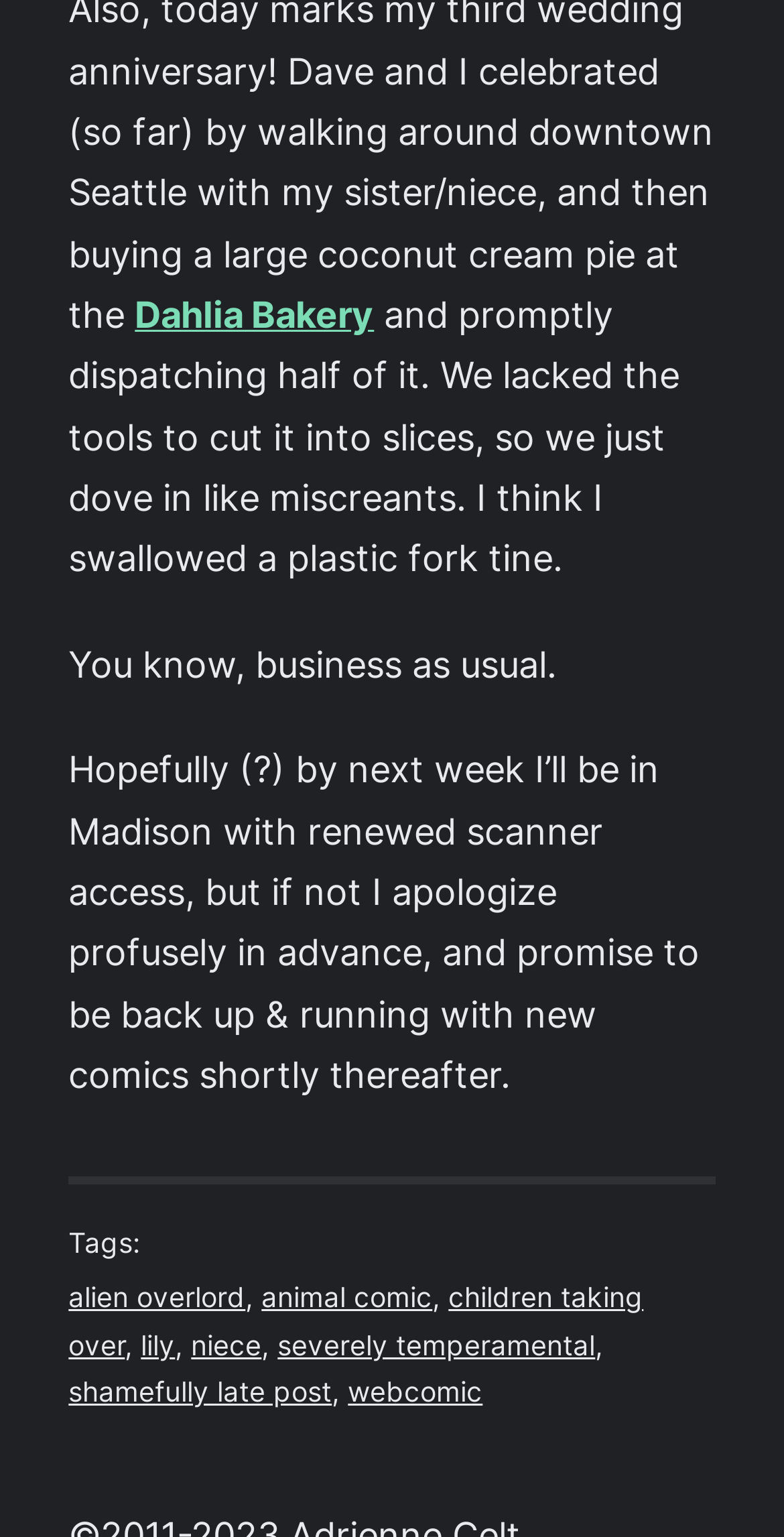Determine the bounding box for the UI element as described: "Hall Call". The coordinates should be represented as four float numbers between 0 and 1, formatted as [left, top, right, bottom].

None